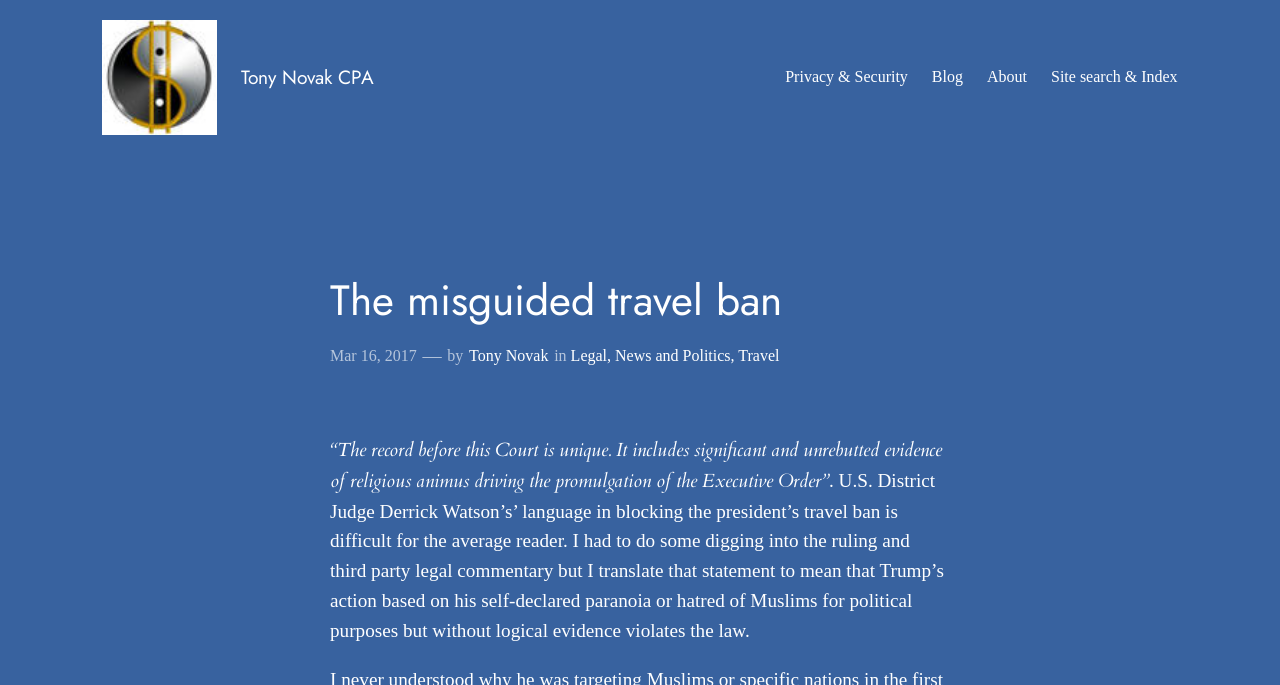What is the date of the article?
Refer to the image and provide a one-word or short phrase answer.

Mar 16, 2017